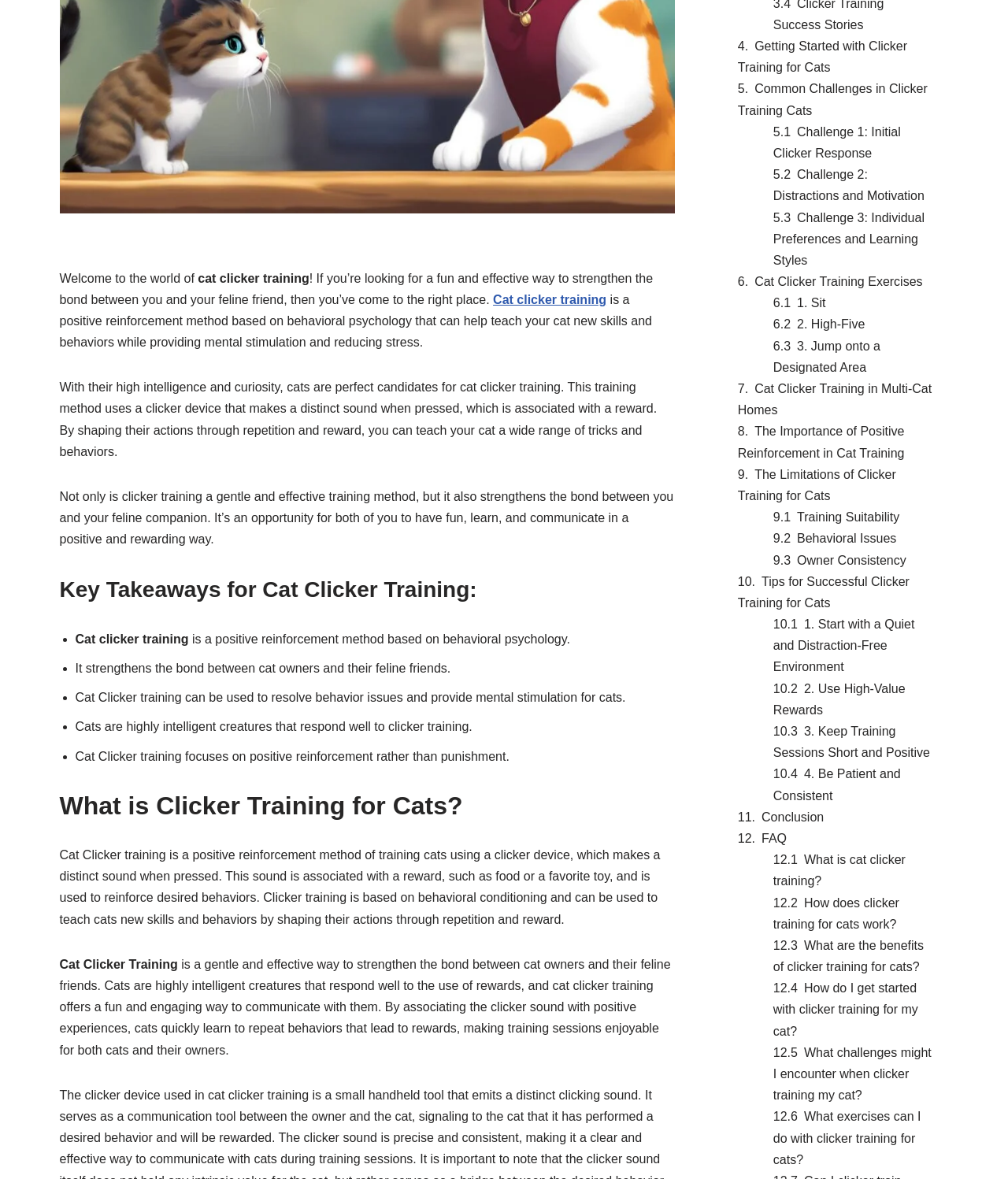Bounding box coordinates should be in the format (top-left x, top-left y, bottom-right x, bottom-right y) and all values should be floating point numbers between 0 and 1. Determine the bounding box coordinate for the UI element described as: 2. Use High-Value Rewards

[0.767, 0.578, 0.898, 0.608]